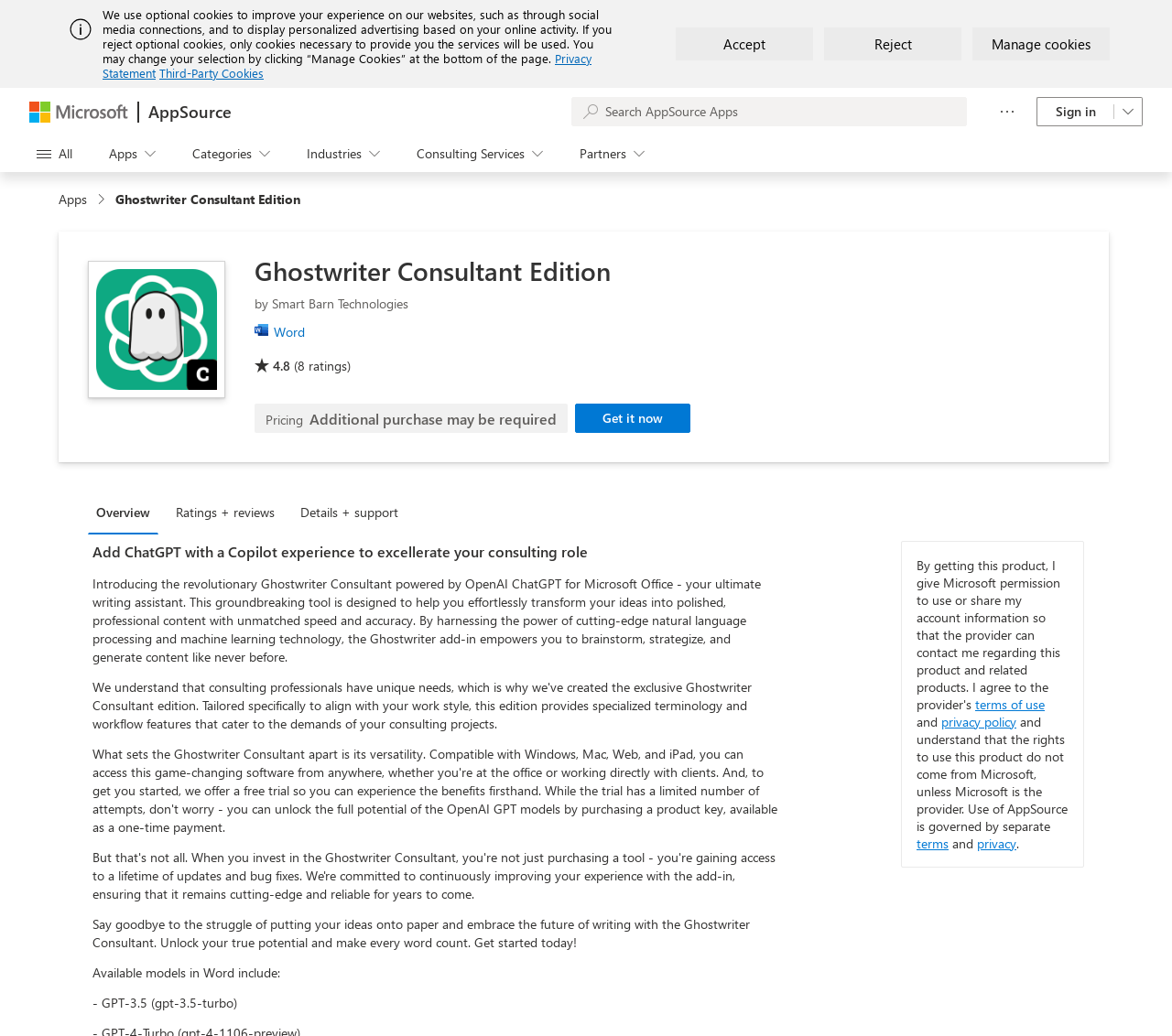Give a complete and precise description of the webpage's appearance.

This webpage appears to be a product description page for the "Ghostwriter Consultant Edition" add-in for Microsoft Office. At the top of the page, there is a notification bar with an alert message and a few links, including "Privacy Statement" and "Third-Party Cookies". Below this, there are three buttons: "Accept", "Reject", and "Manage cookies".

On the left side of the page, there is a navigation menu with buttons for "Apps", "Categories", "Industries", "Consulting Services", and "Partners". Above this menu, there is a search bar and a button labeled "More".

In the main content area, there is a heading that reads "Ghostwriter Consultant Edition" and an image associated with this product. Below this, there are ratings and reviews, with a 4.8-star rating and a link to read more reviews.

The main product description is divided into sections, with tabs for "Overview", "Ratings + reviews", and "Details + support". The "Overview" tab is selected by default, and it describes the product as a revolutionary writing assistant powered by OpenAI ChatGPT. The text explains how the product can help users generate content quickly and accurately, and it highlights the benefits of using the Ghostwriter Consultant.

There are also links to "Terms of use", "Privacy policy", and other related documents at the bottom of the page. Overall, the page is focused on promoting the Ghostwriter Consultant Edition add-in and providing information about its features and benefits.